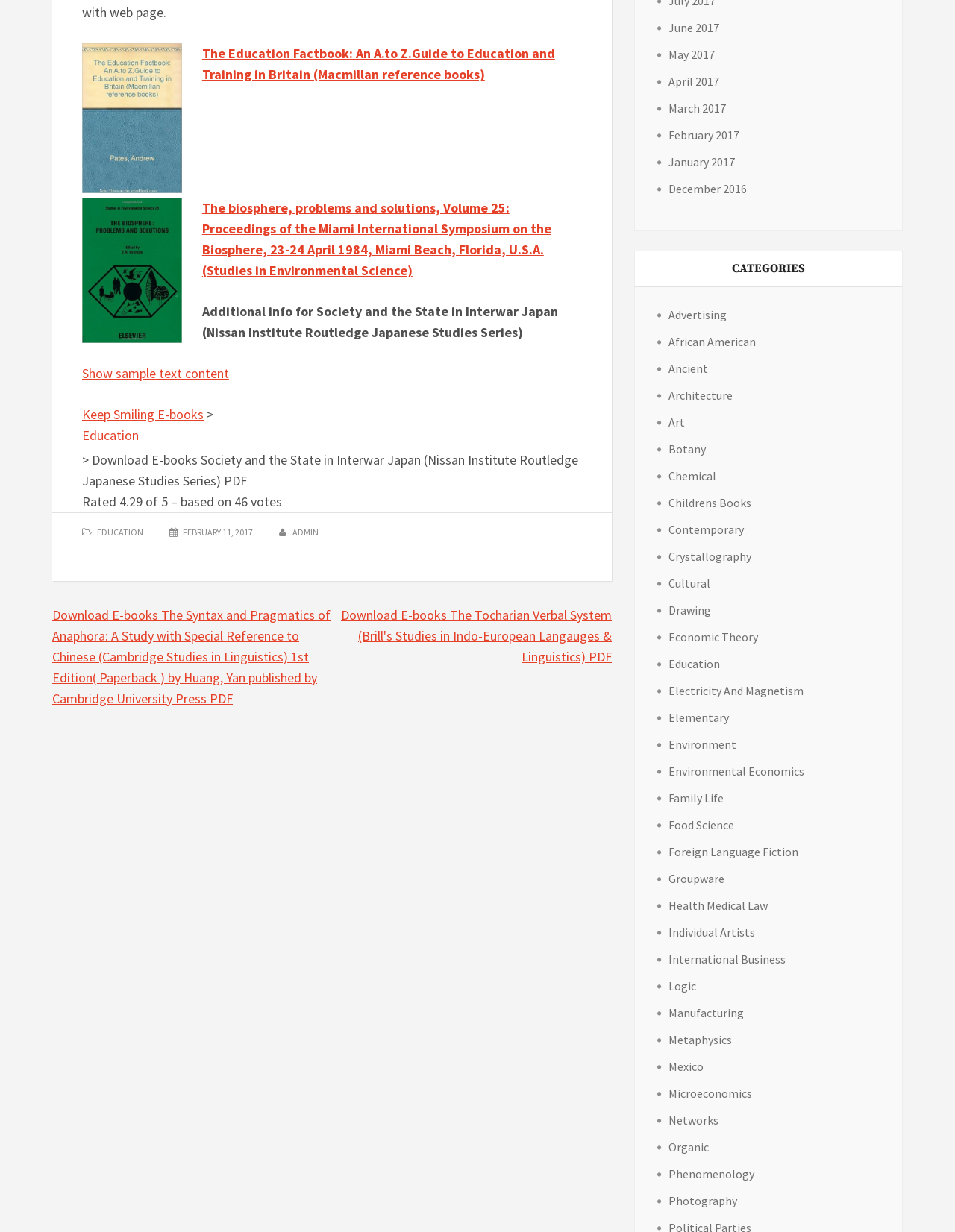What is the date of the post 'The Education Factbook: An A.to Z.Guide to Education and Training in Britain'?
Please provide a comprehensive and detailed answer to the question.

I found the link 'February 11, 2017' near the post title 'The Education Factbook: An A.to Z.Guide to Education and Training in Britain', which indicates the date of the post.